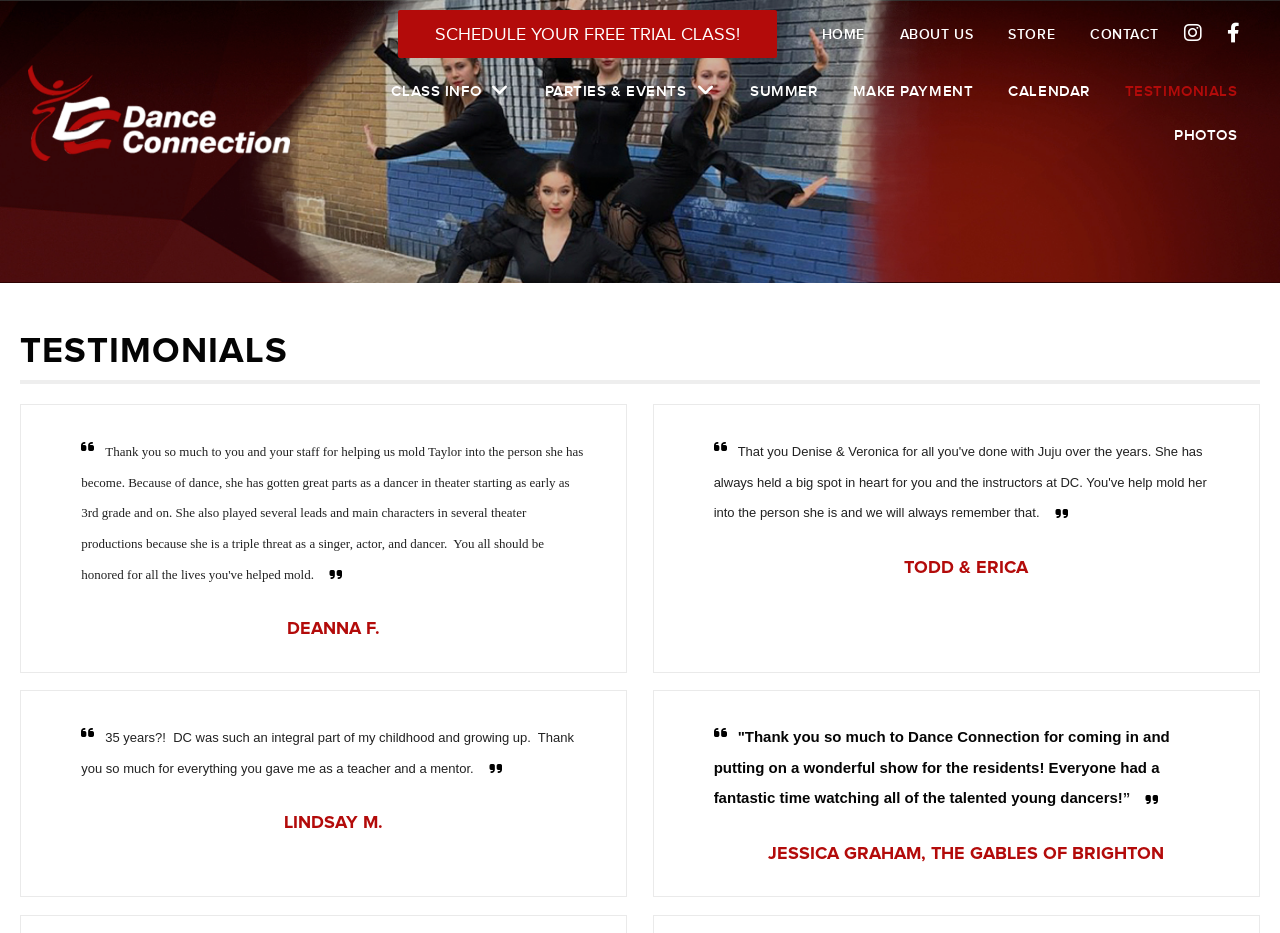What is the purpose of the 'MAKE PAYMENT' link? Observe the screenshot and provide a one-word or short phrase answer.

To pay for classes or services